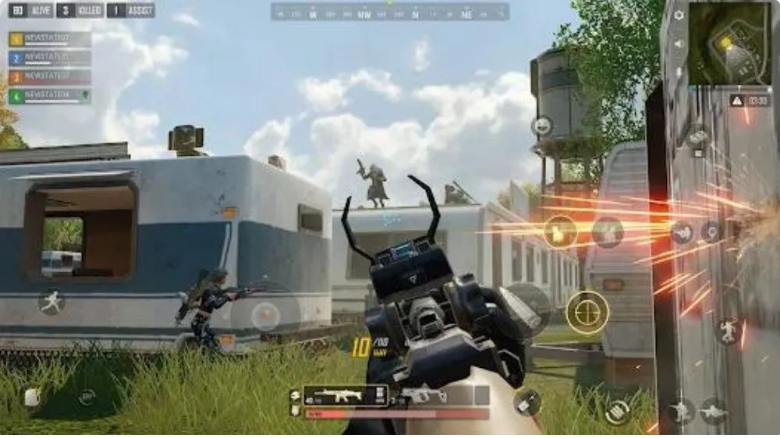What is the atmosphere like in the game? Using the information from the screenshot, answer with a single word or phrase.

Vibrant